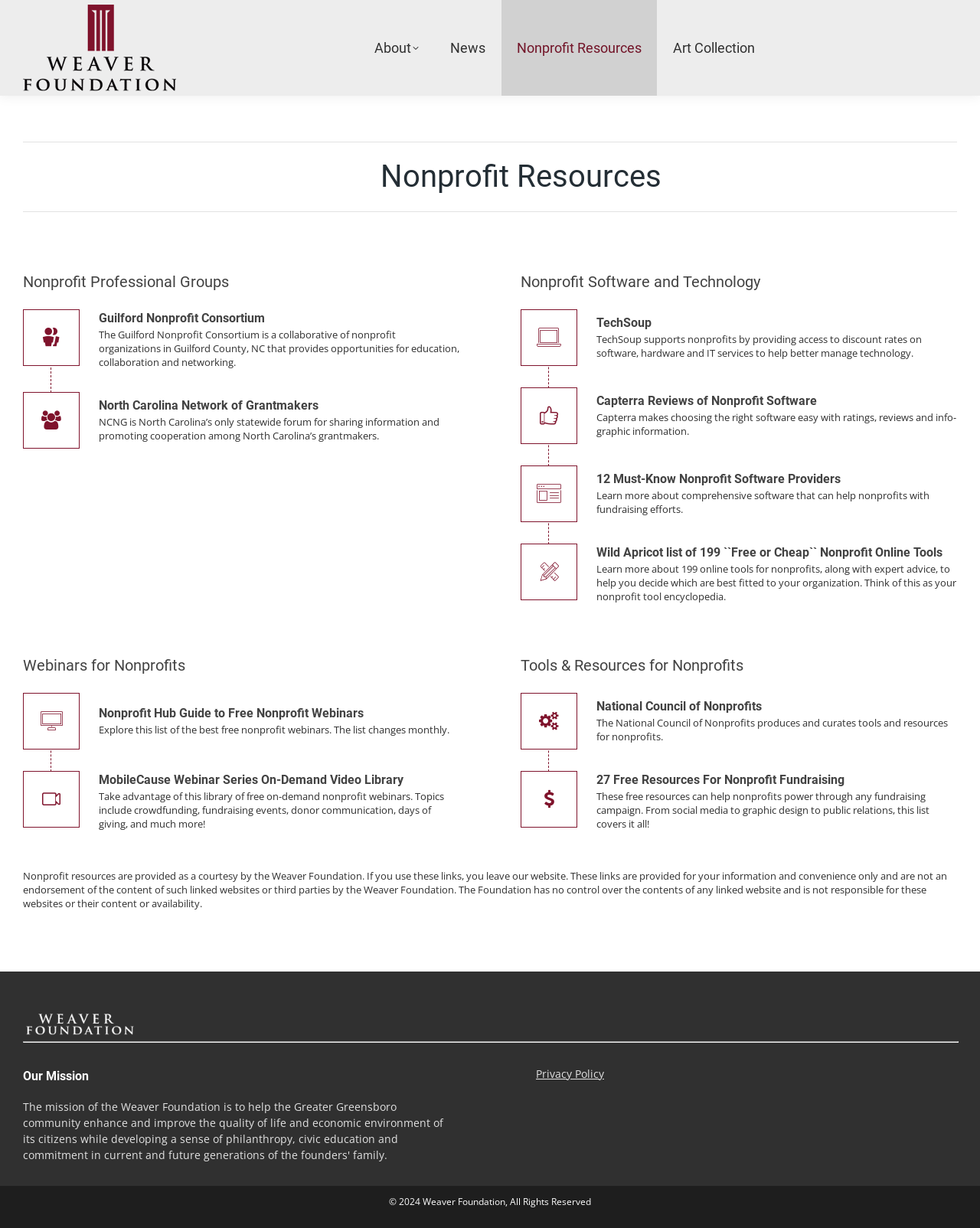Please find the bounding box for the UI component described as follows: "parent_node: National Council of Nonprofits".

[0.531, 0.564, 0.977, 0.609]